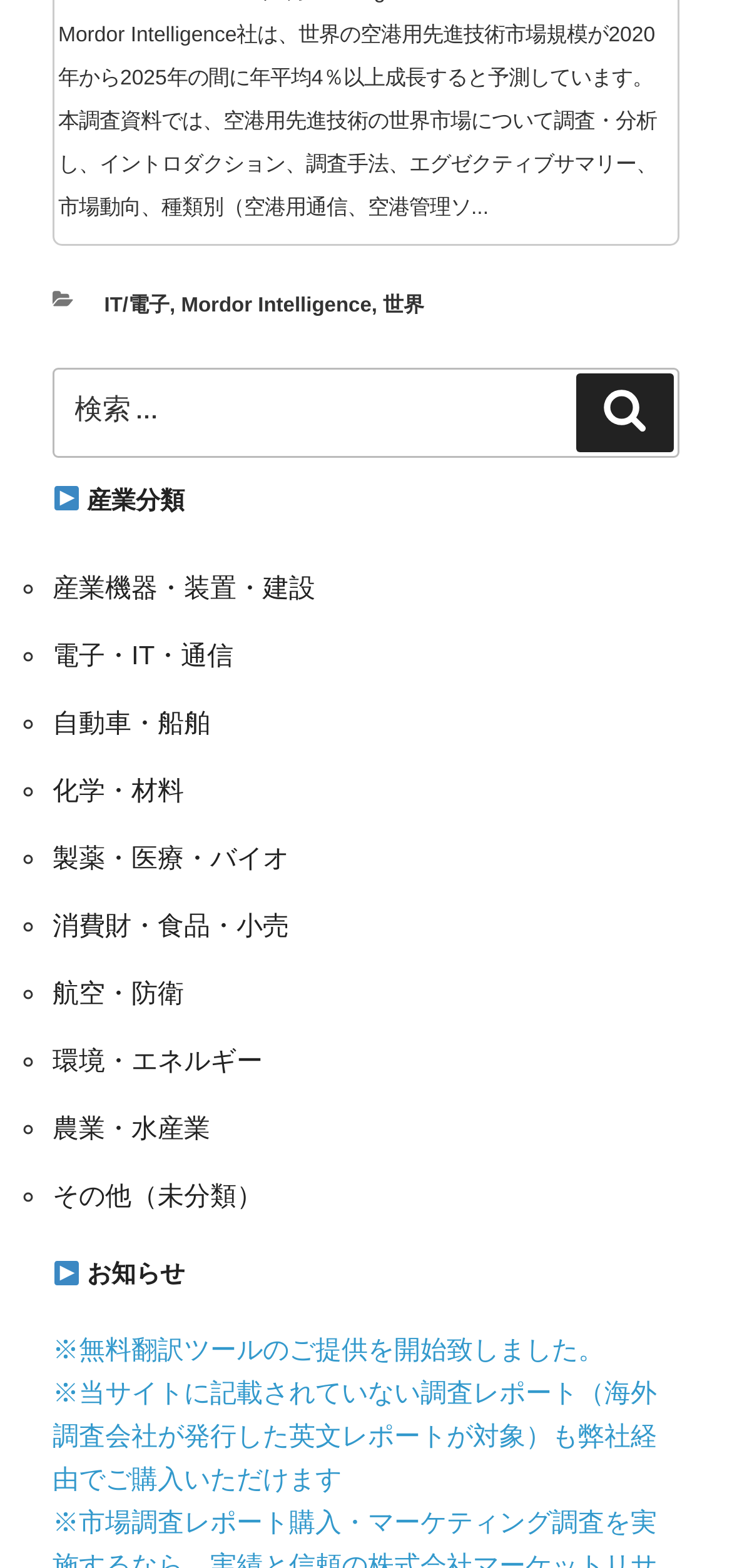Respond to the question below with a single word or phrase:
What is the category of 'Mordor Intelligence'?

IT/電子